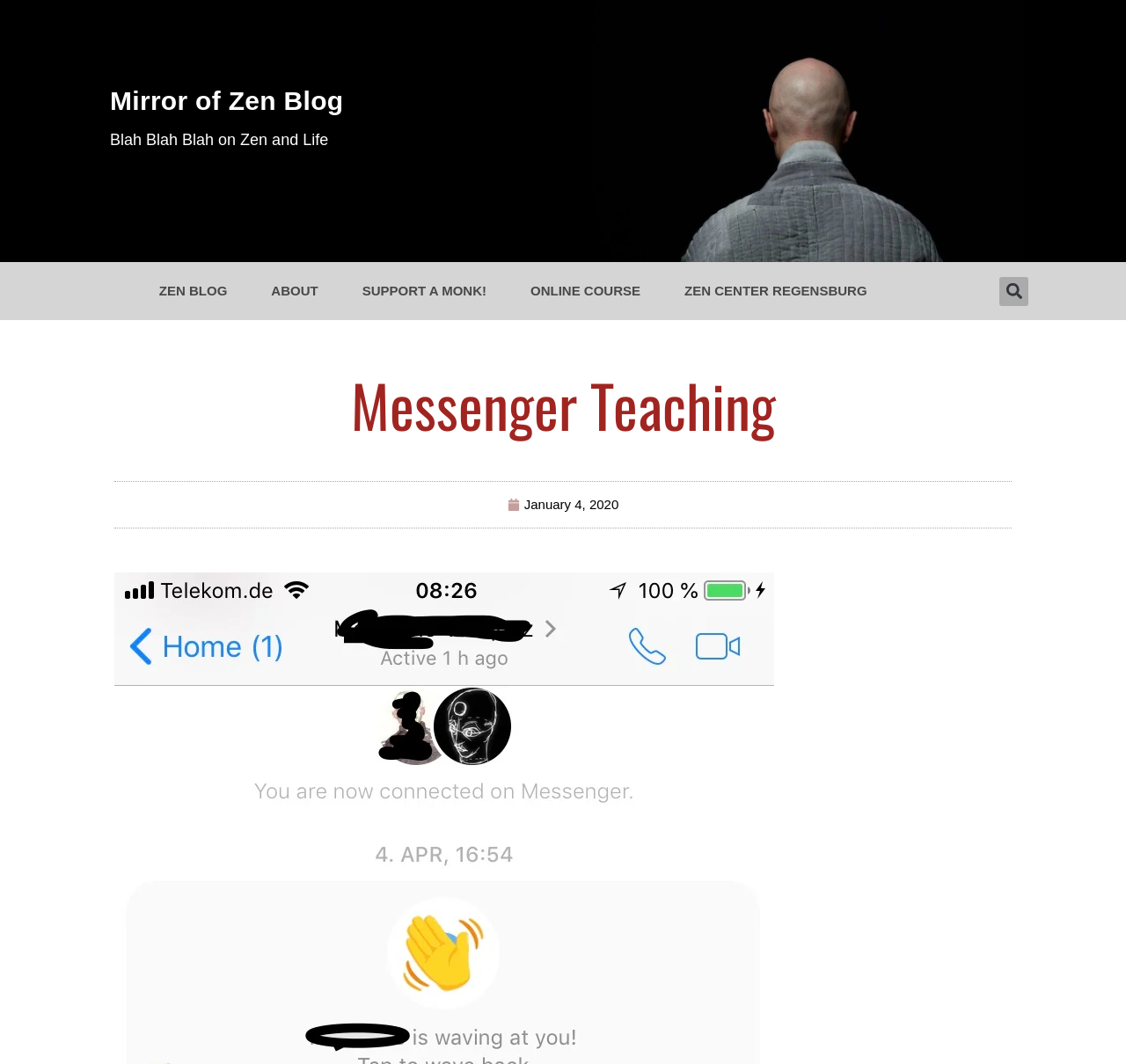Please identify the bounding box coordinates of the area that needs to be clicked to fulfill the following instruction: "search for something."

[0.864, 0.26, 0.937, 0.287]